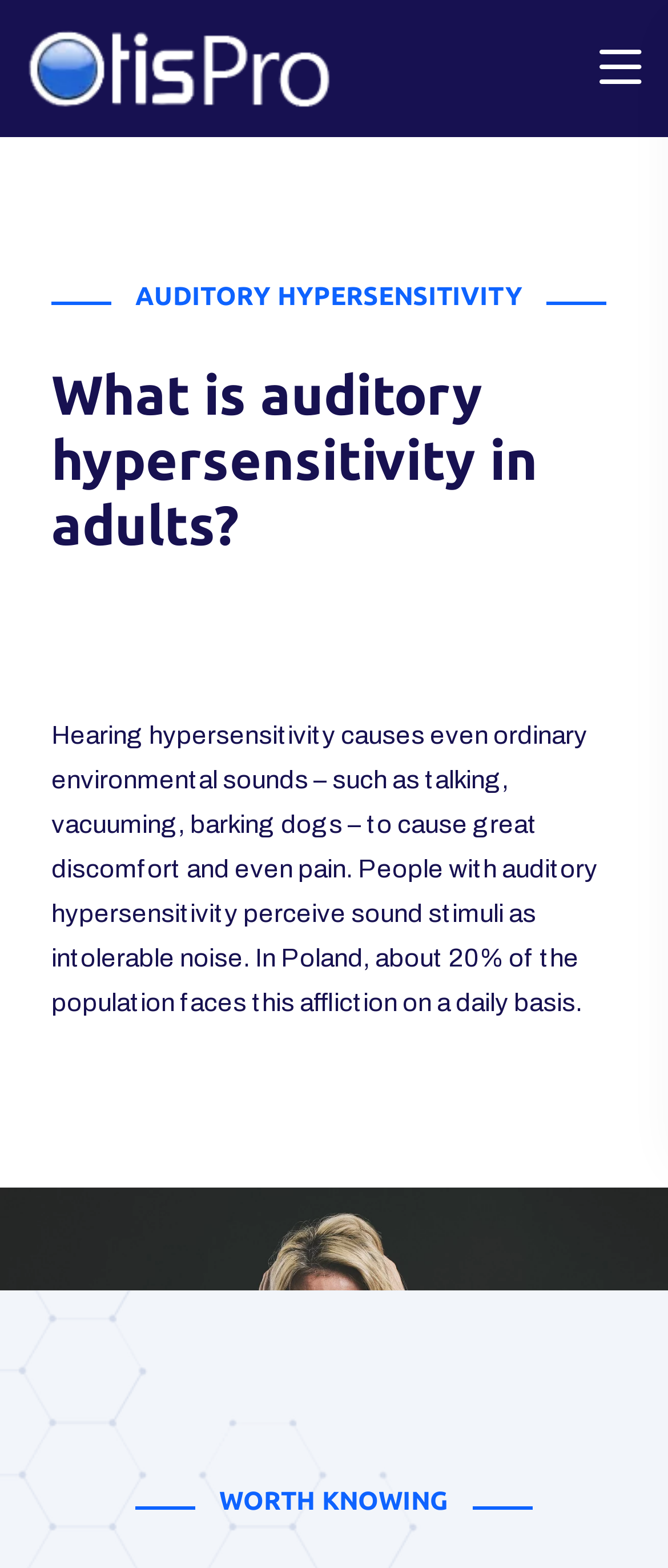What is the section title below the main heading?
Using the details shown in the screenshot, provide a comprehensive answer to the question.

The section title below the main heading is 'WORTH KNOWING', which is a static text element with a distinct font style and position.